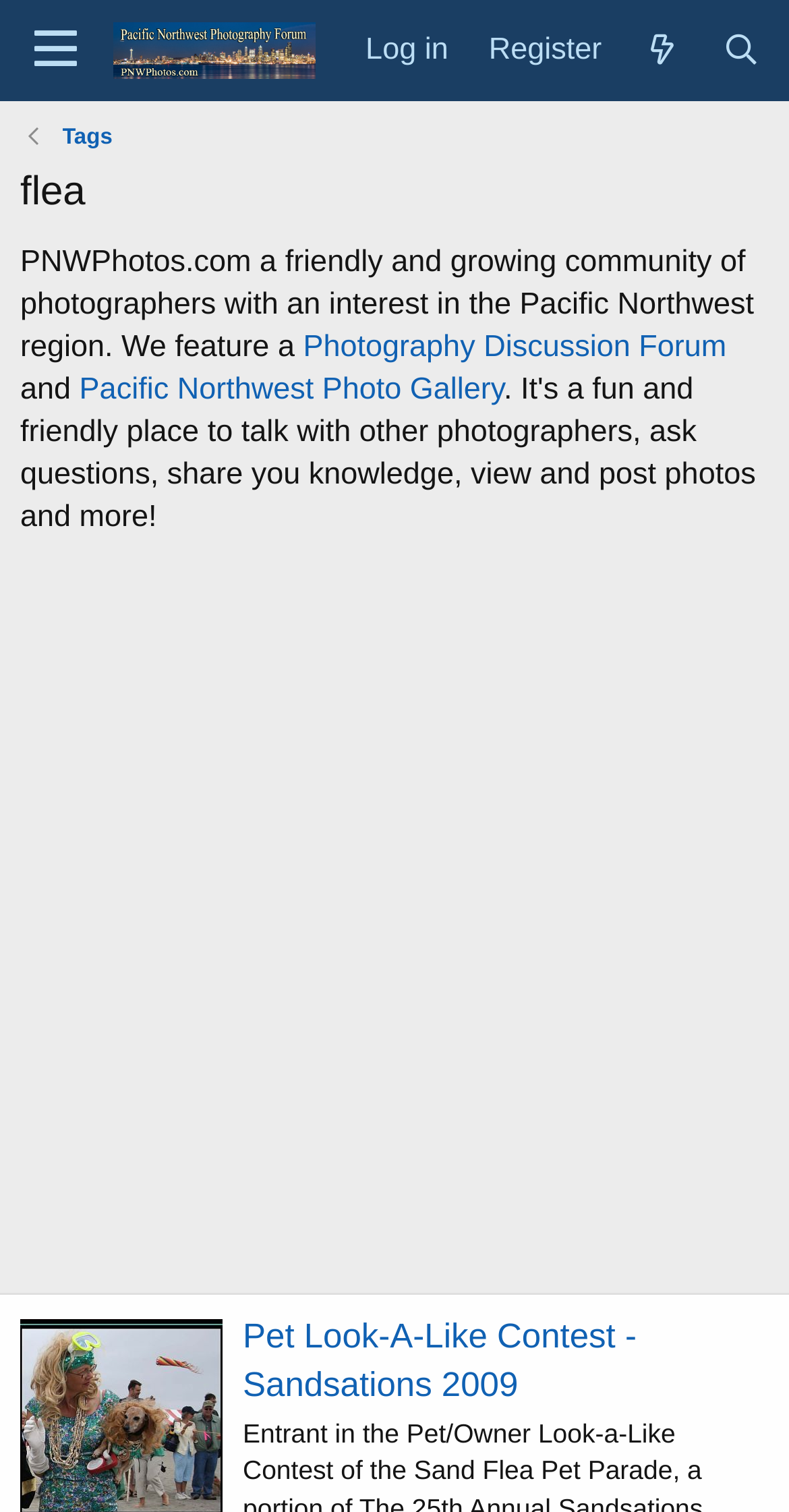What is the name of the photography forum?
Please give a well-detailed answer to the question.

I found the answer by looking at the link element with the text 'PNWPhotos.com - Pacific Northwest Photography Forum' which is likely to be the name of the forum.